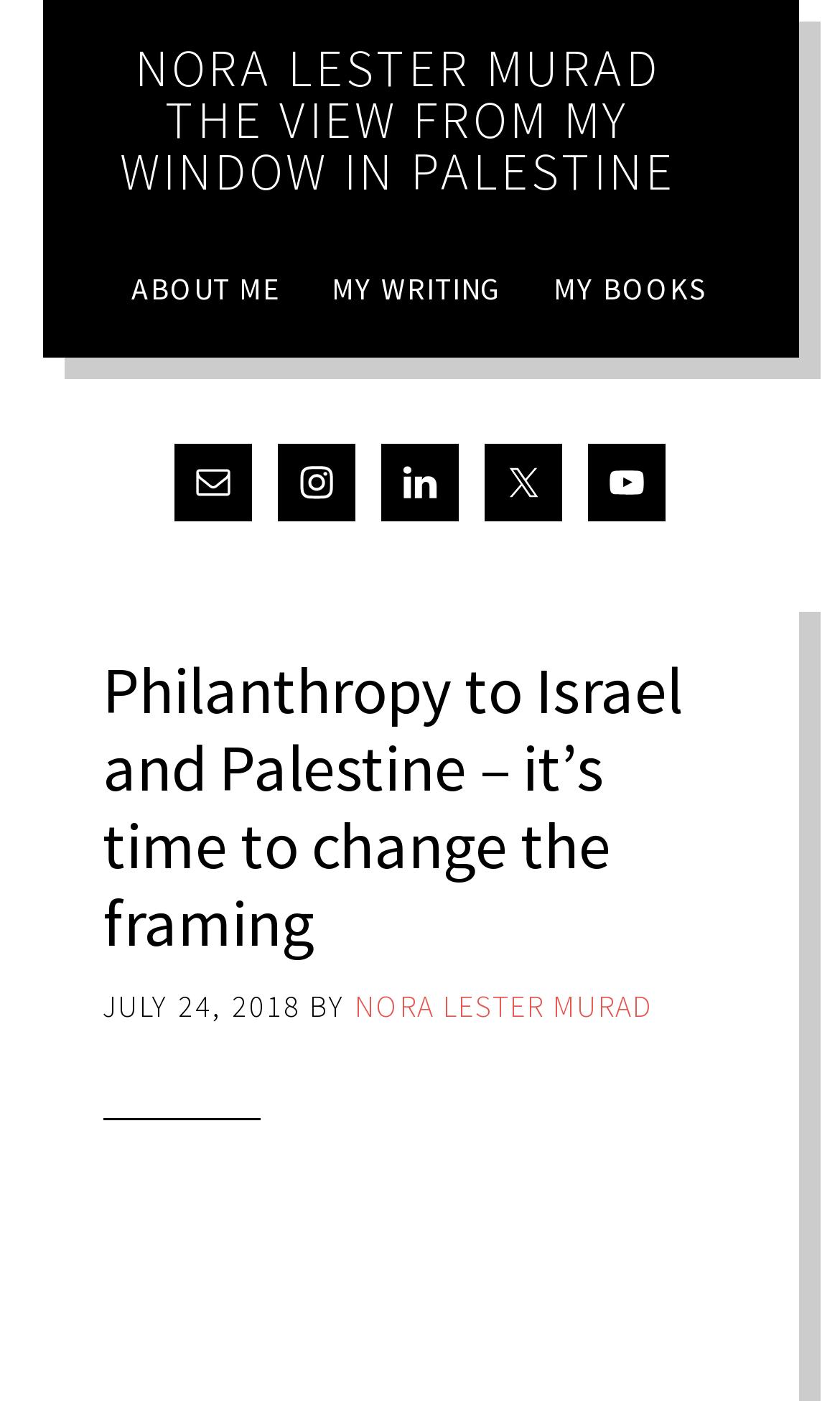Can you provide the bounding box coordinates for the element that should be clicked to implement the instruction: "visit the author's homepage"?

[0.131, 0.157, 0.359, 0.255]